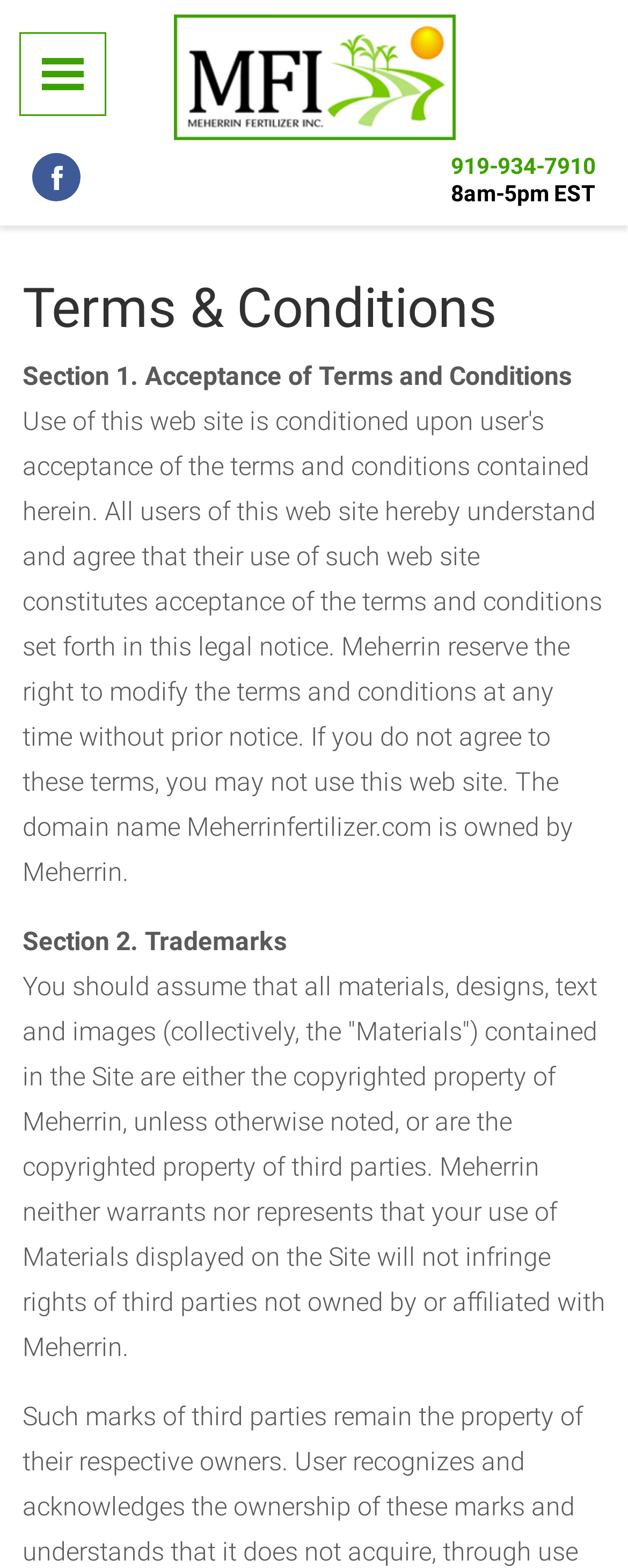Provide an in-depth caption for the webpage.

The webpage is about the Terms and Conditions of Meherrin, with a heading at the top center of the page. Below the heading, there are two sections, Section 1 and Section 2, with descriptive text underneath each section title. 

At the top left of the page, there are three links, with the first one being empty, the second one being empty as well, and the third one being a Facebook link accompanied by a Facebook icon. 

On the top right of the page, there is a phone number link, 919-934-7910, and a static text indicating the business hours, 8am-5pm EST. 

The main content of the page is focused on the Terms and Conditions, with a specific section discussing Trademarks. This section explains that all materials, designs, text, and images on the site are copyrighted properties of Meherrin or third parties, and Meherrin does not warrant or represent that the use of these materials will not infringe on the rights of third parties.